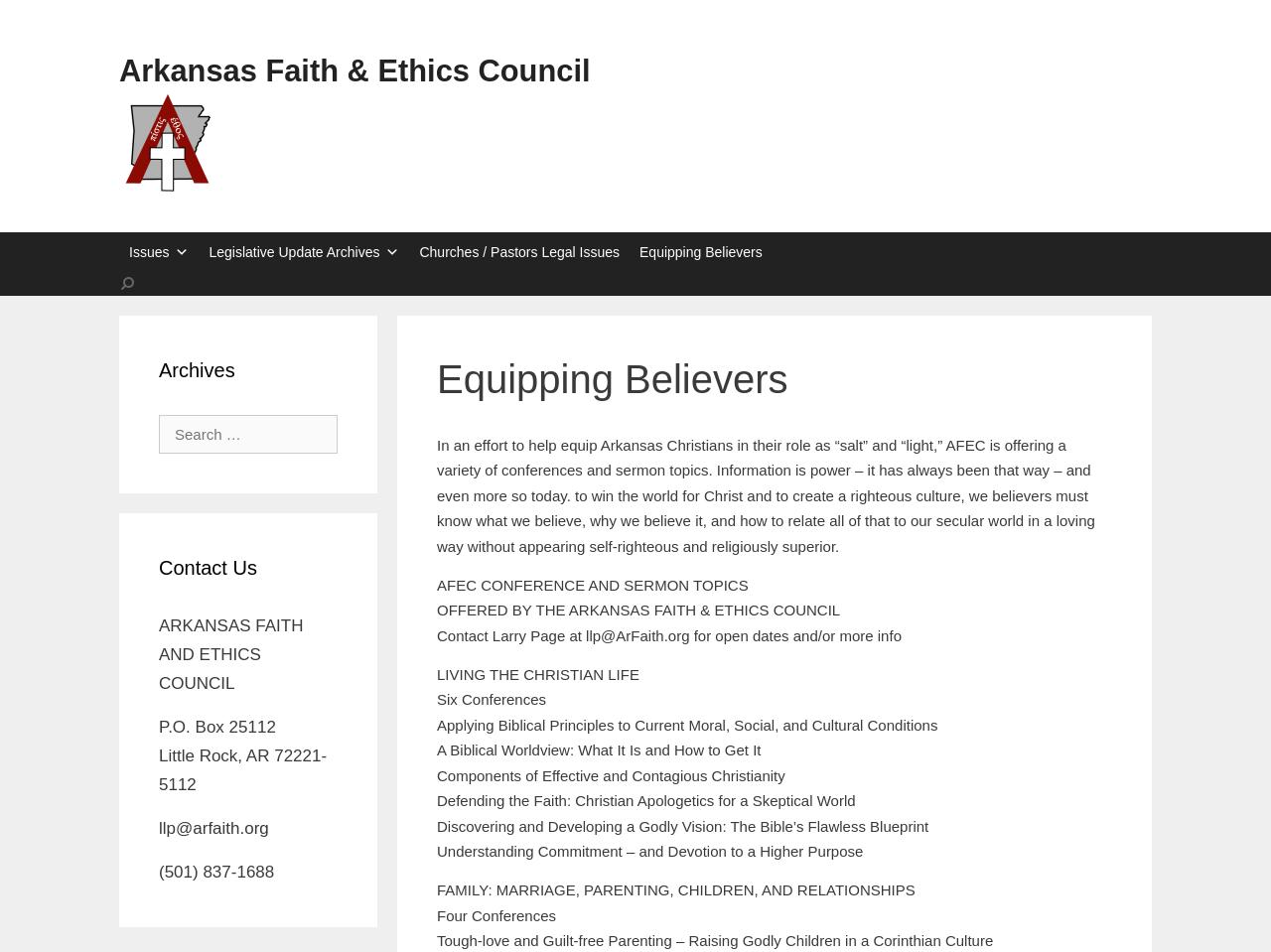Give an in-depth explanation of the webpage layout and content.

The webpage is about the Arkansas Faith & Ethics Council, an organization that equips believers with conferences and sermon topics. At the top, there are two links to the organization's name, with an image of the logo on the right side of the first link. Below these links, there are four more links: "Issues", "Legislative Update Archives", "Churches / Pastors Legal Issues", and "Equipping Believers".

On the left side, there is a search bar with a link labeled "Search". When clicked, it expands to show a header "Equipping Believers" and a paragraph of text explaining the organization's mission to help Arkansas Christians. Below this, there are several headings and paragraphs describing the conferences and sermon topics offered by the organization, including "AFEC CONFERENCE AND SERMON TOPICS", "LIVING THE CHRISTIAN LIFE", and "FAMILY: MARRIAGE, PARENTING, CHILDREN, AND RELATIONSHIPS". These headings are followed by lists of conference topics, such as "A Biblical Worldview: What It Is and How to Get It" and "Tough-love and Guilt-free Parenting – Raising Godly Children in a Corinthian Culture".

On the right side, there is a complementary section with three headings: "Archives", "Search for:", and "Contact Us". The "Archives" section has a search box, while the "Contact Us" section displays the organization's address, email, and phone number.